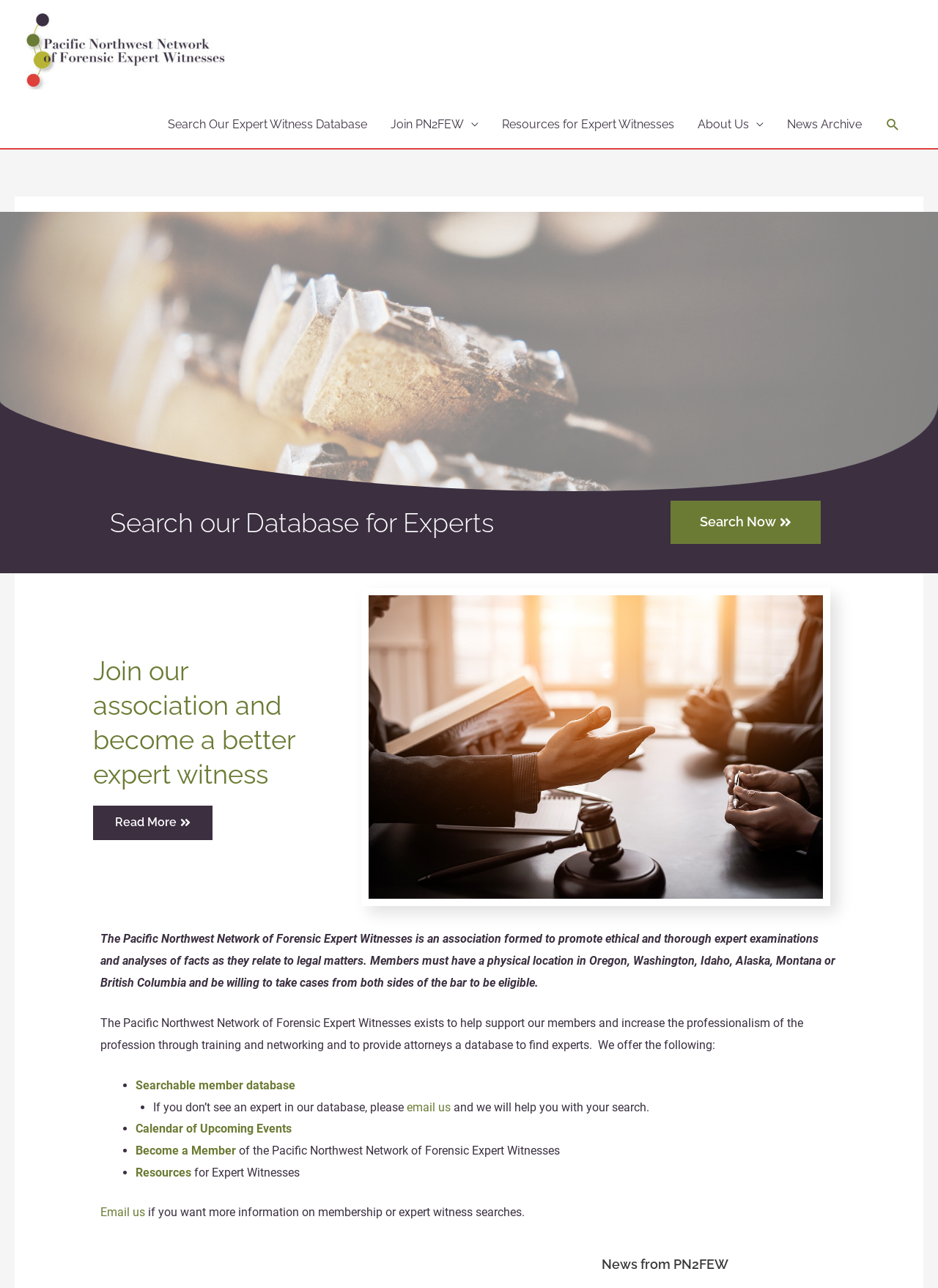Please provide a brief answer to the following inquiry using a single word or phrase:
How can users contact the Pacific Northwest Network of Forensic Expert Witnesses?

Email us